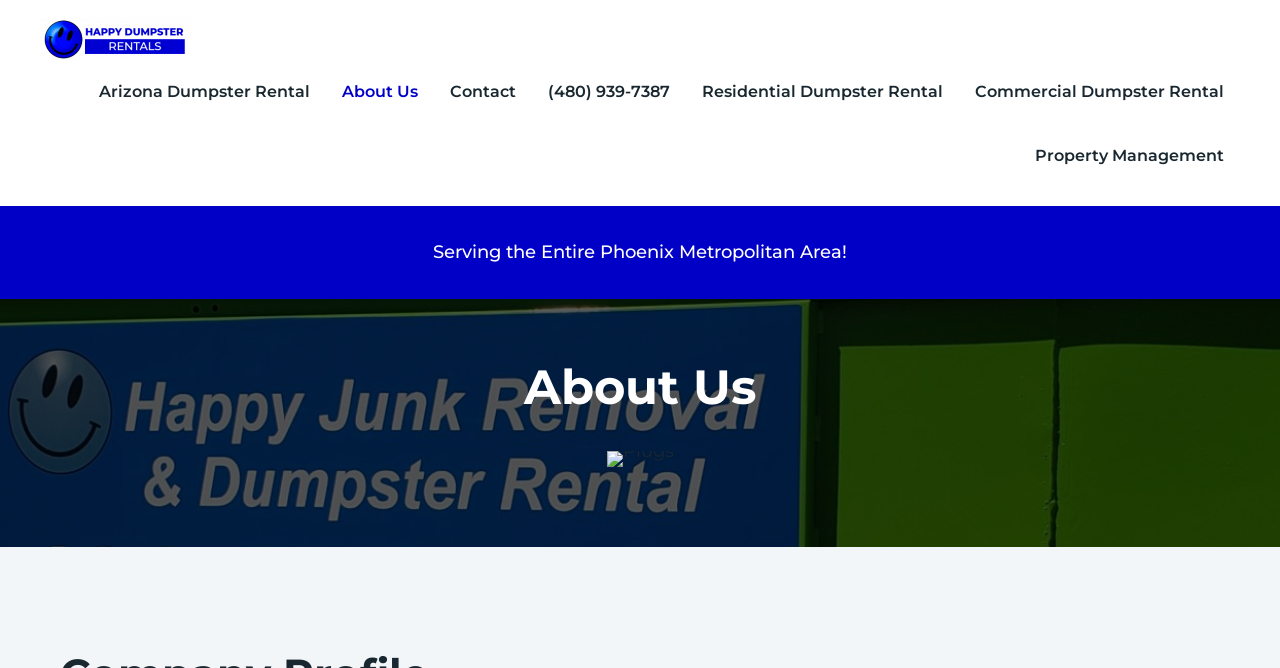What is the purpose of the image with plugs?
Look at the image and respond with a one-word or short-phrase answer.

Unknown